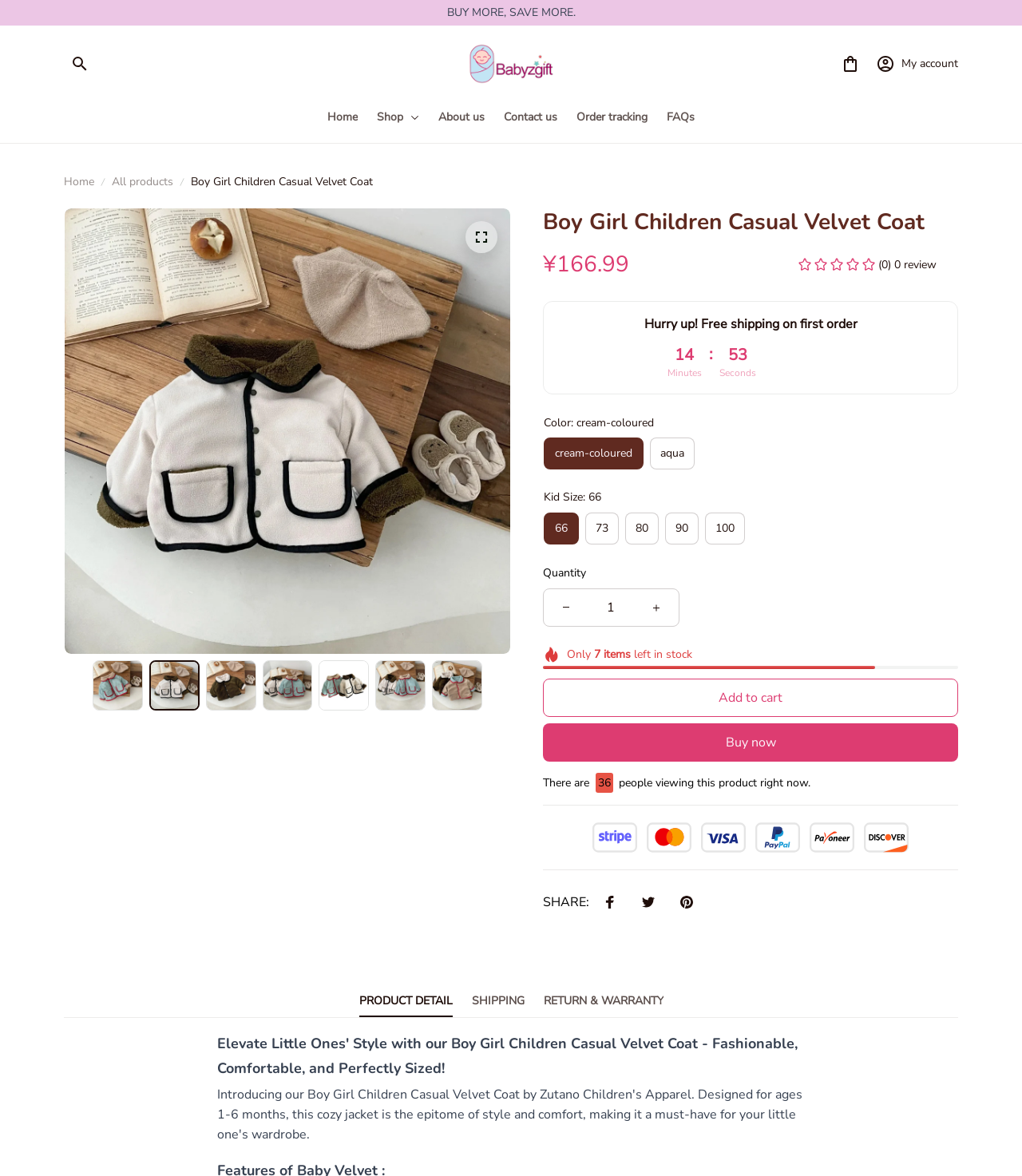Determine the bounding box coordinates of the area to click in order to meet this instruction: "Click the 'Home' link".

[0.062, 0.147, 0.092, 0.162]